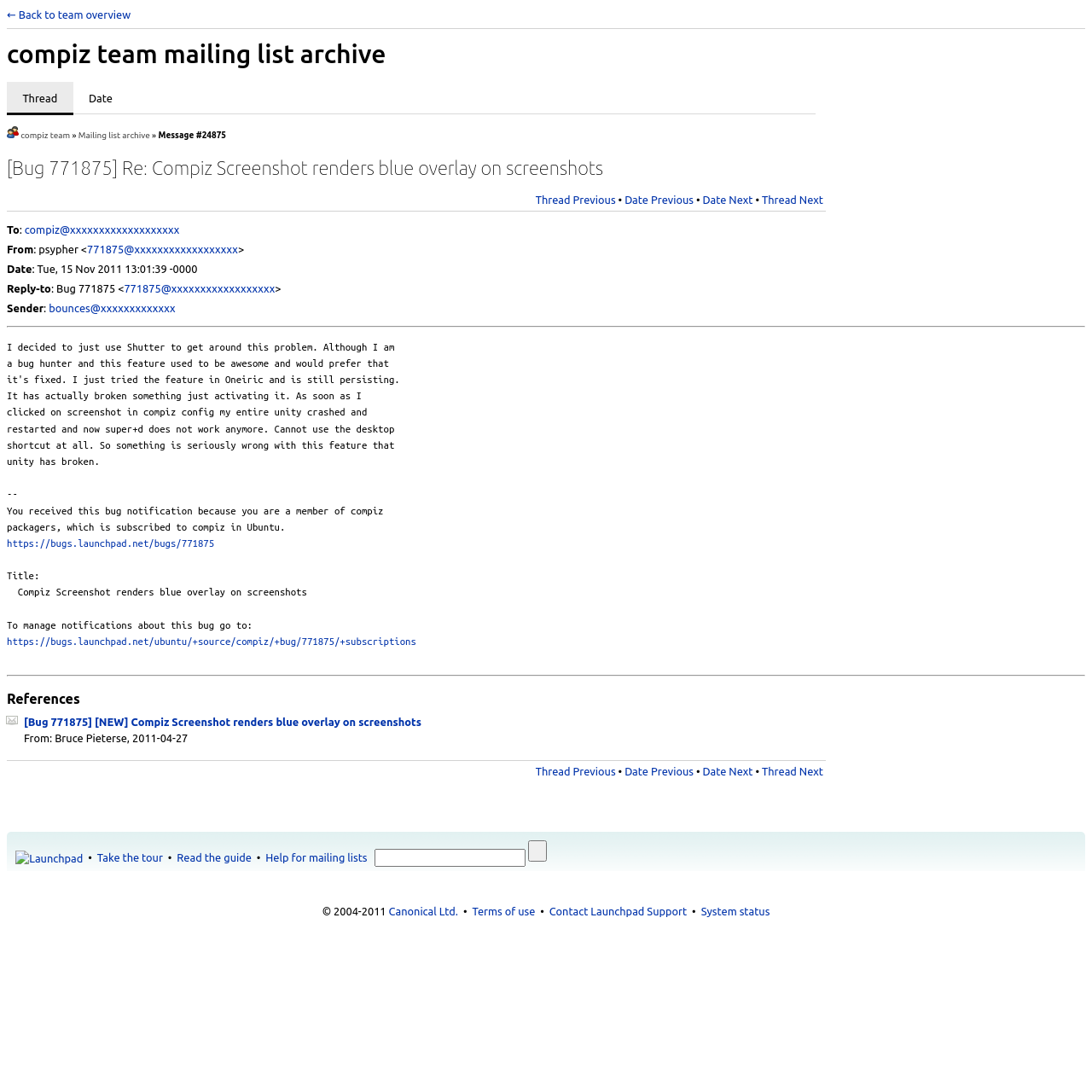Determine the coordinates of the bounding box for the clickable area needed to execute this instruction: "View messages by thread".

[0.006, 0.083, 0.067, 0.101]